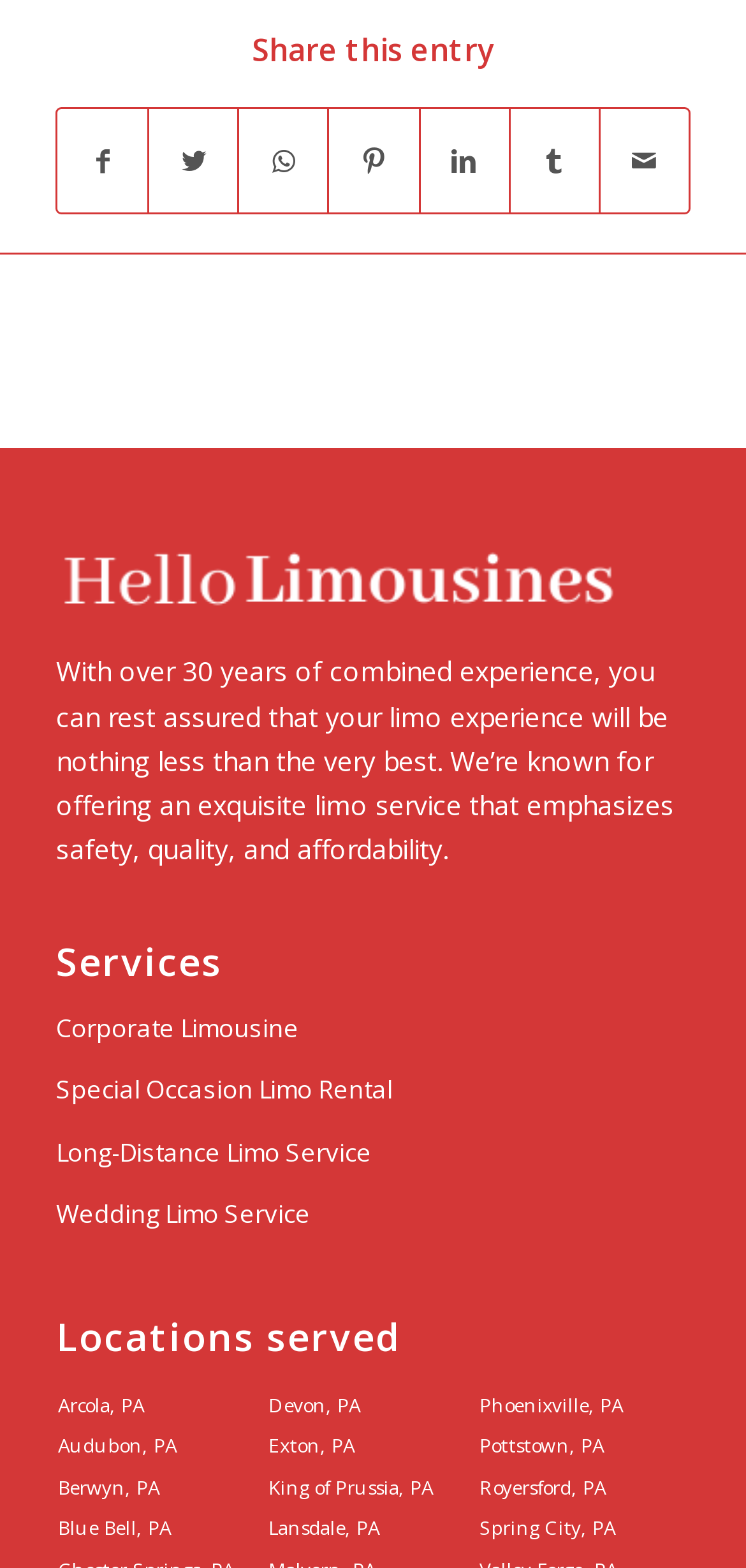Point out the bounding box coordinates of the section to click in order to follow this instruction: "Share by Mail".

[0.804, 0.069, 0.922, 0.135]